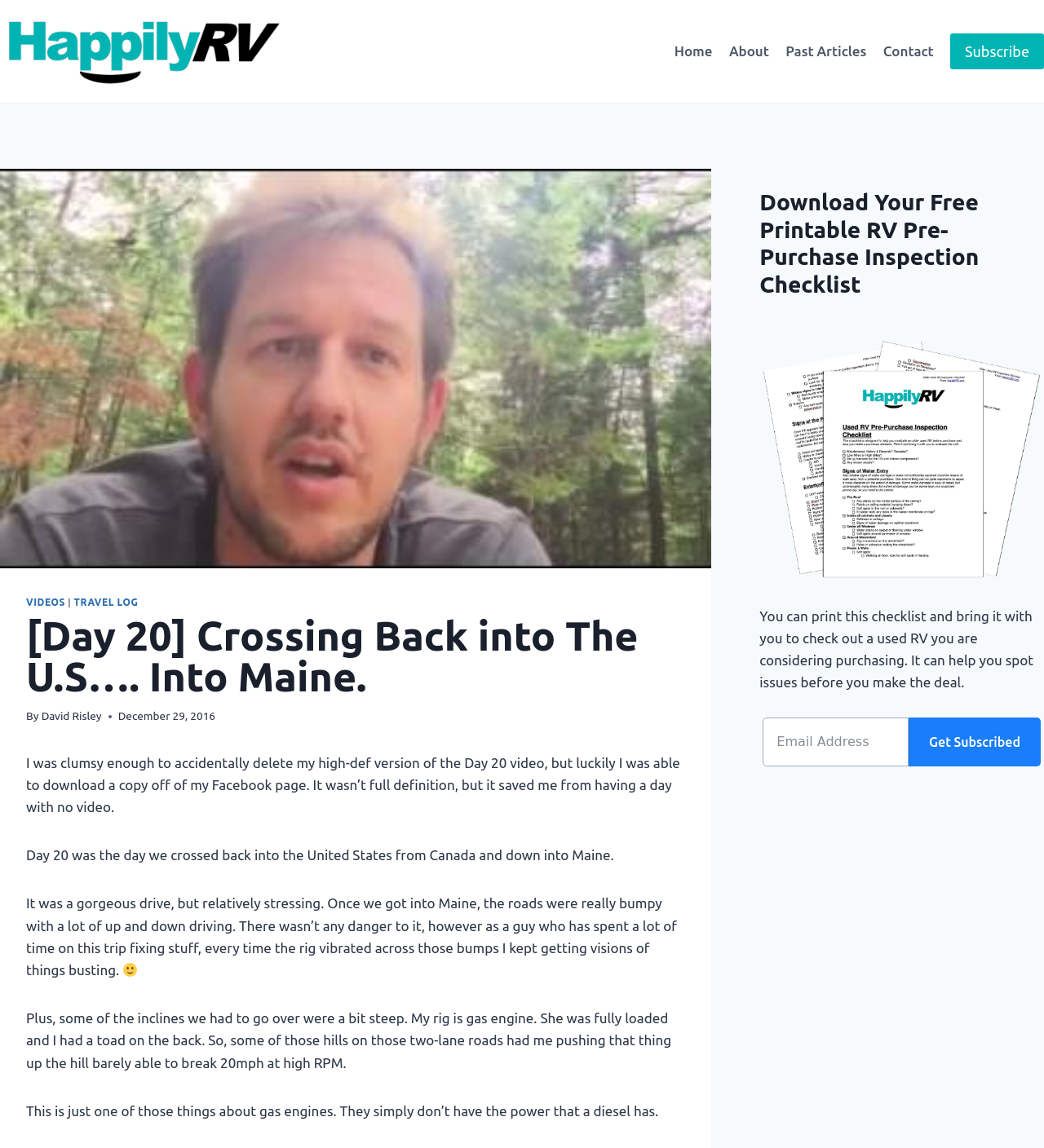What is the author's name?
Answer with a single word or phrase by referring to the visual content.

David Risley